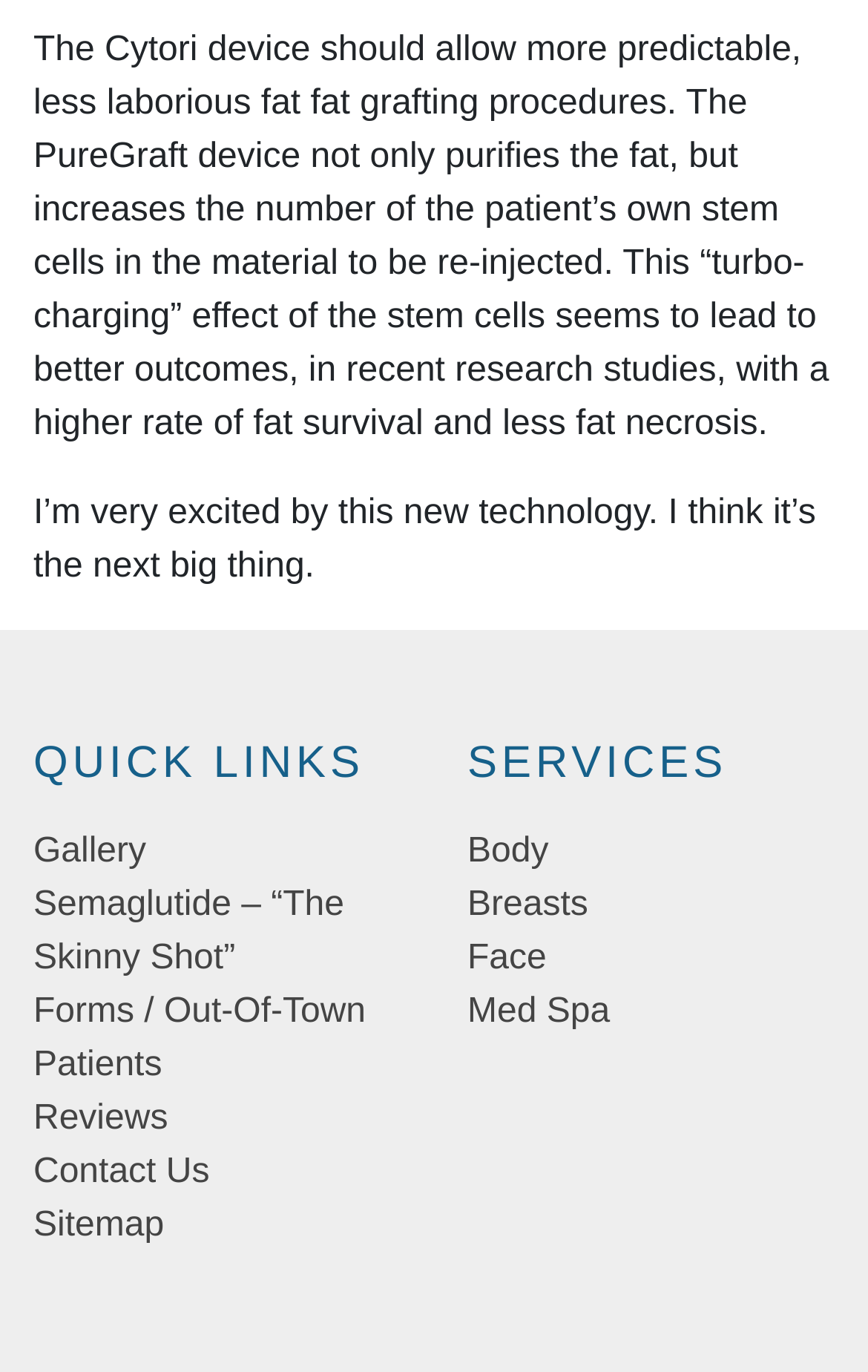Pinpoint the bounding box coordinates of the clickable area needed to execute the instruction: "Contact 'Us' through the link". The coordinates should be specified as four float numbers between 0 and 1, i.e., [left, top, right, bottom].

[0.038, 0.84, 0.241, 0.868]